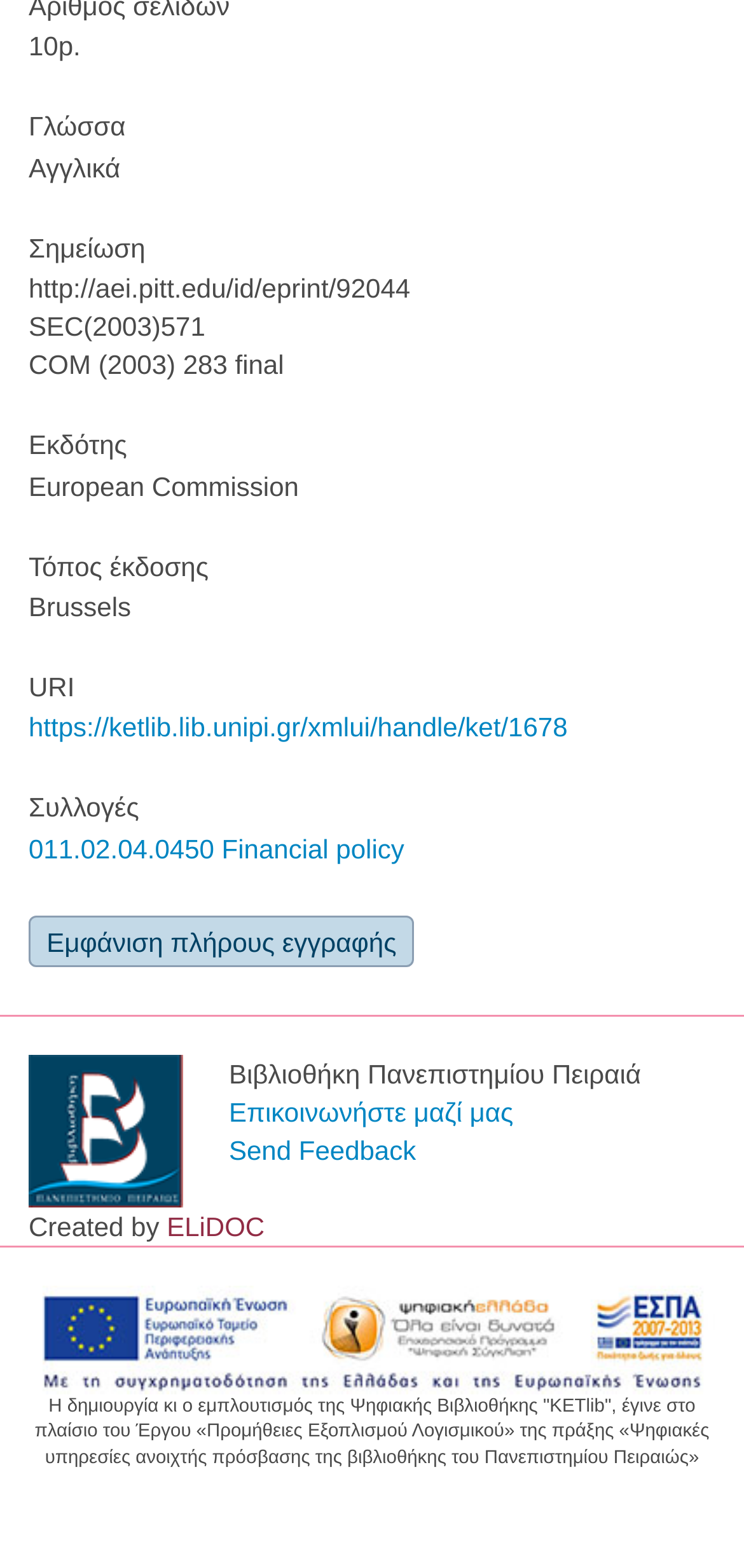Using the image as a reference, answer the following question in as much detail as possible:
What is the URI of the document?

I found the answer by looking at the 'URI' section, which is a heading element, and the corresponding link element has the URI 'https://ketlib.lib.unipi.gr/xmlui/handle/ket/1678'.